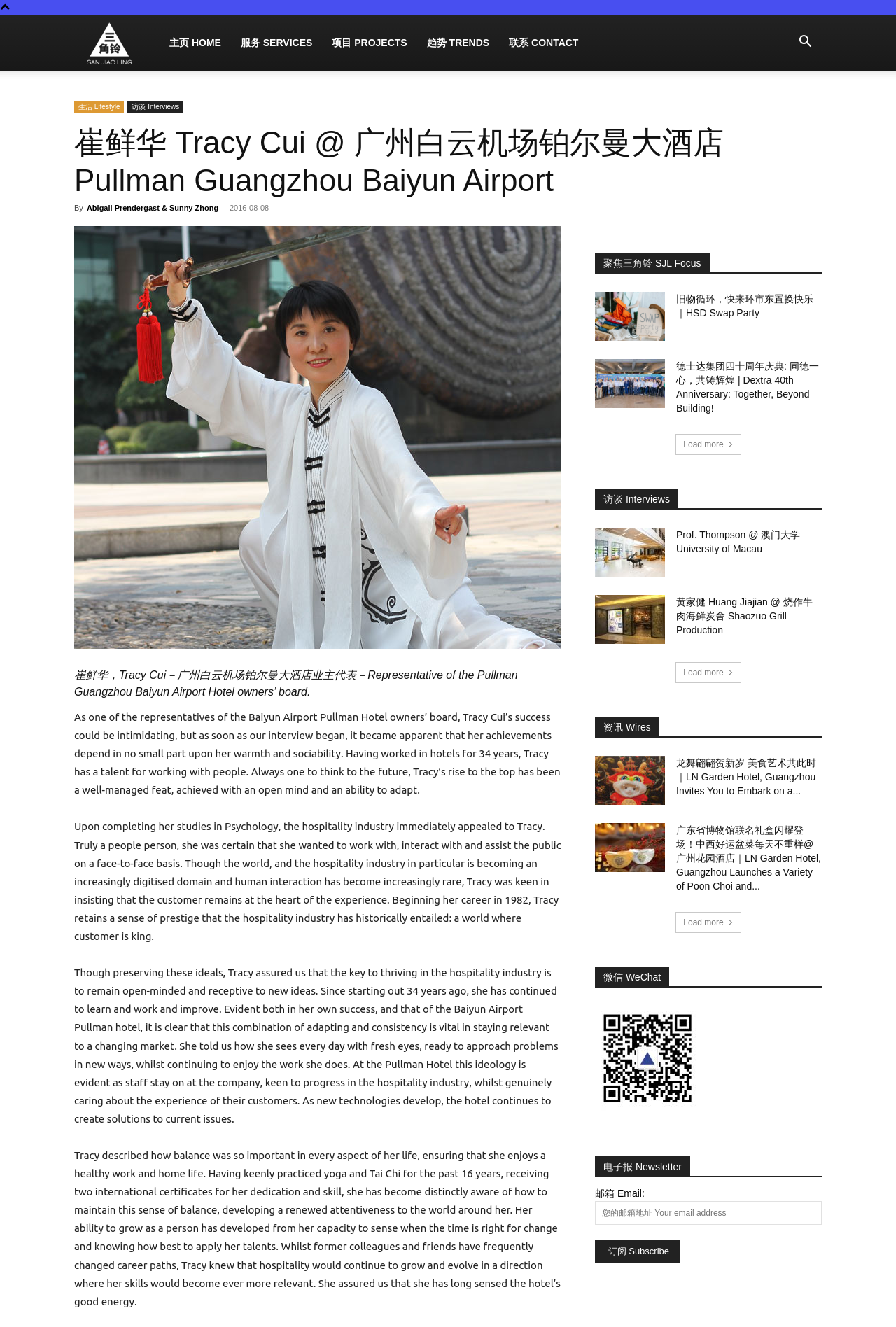Based on the image, please elaborate on the answer to the following question:
How many sections are there on this webpage?

The webpage has sections for '主页 HOME', '服务 SERVICES', '项目 PROJECTS', '趋势 TRENDS', and '联系 CONTACT', which indicates that there are 5 sections on this webpage.